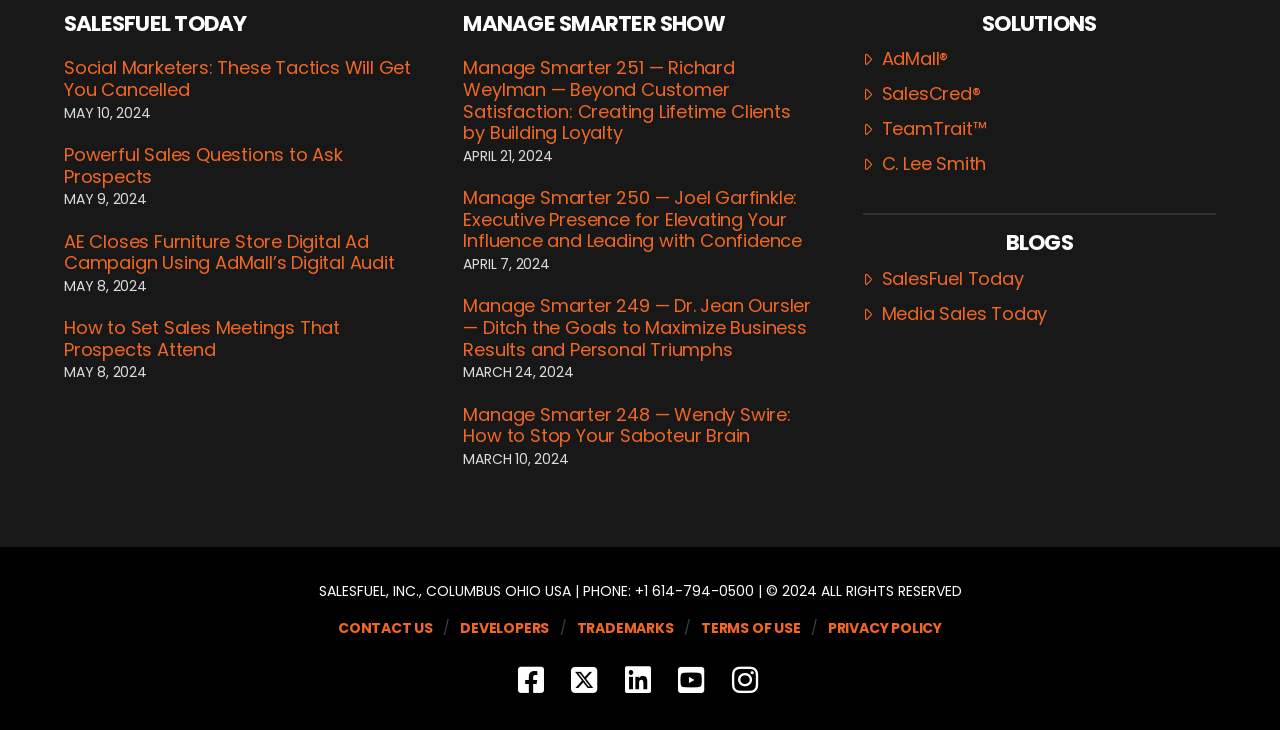Identify the bounding box coordinates of the clickable section necessary to follow the following instruction: "Listen to the Manage Smarter Show". The coordinates should be presented as four float numbers from 0 to 1, i.e., [left, top, right, bottom].

[0.362, 0.079, 0.638, 0.197]